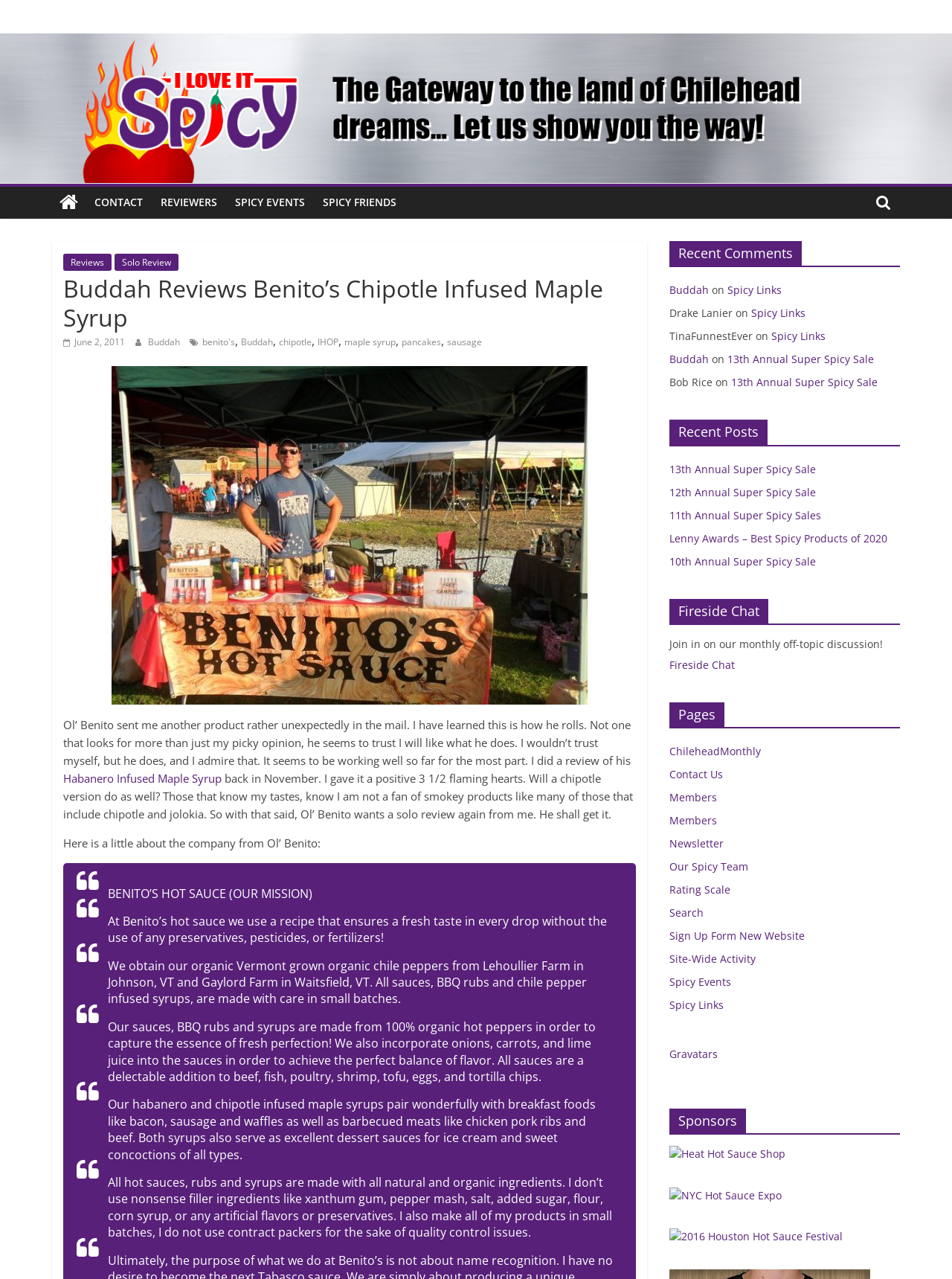What is the name of the farm mentioned in the company description?
Please answer the question as detailed as possible.

The name of the farm can be found in the company description text 'We obtain our organic Vermont grown organic chile peppers from Lehoullier Farm in Johnson, VT and Gaylord Farm in Waitsfield, VT.'